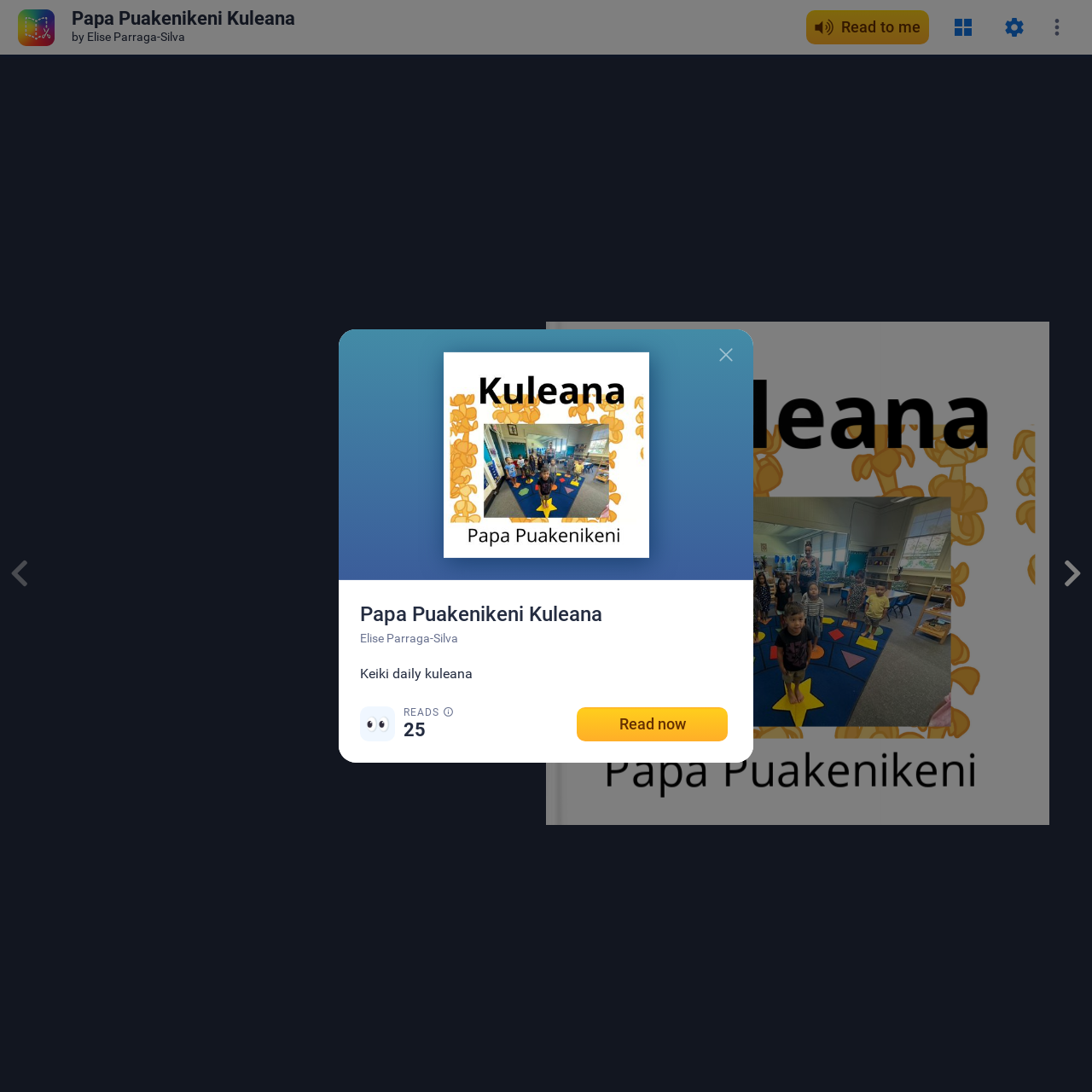What can you do with the 'Read now' button?
Based on the content of the image, thoroughly explain and answer the question.

I found the answer by looking at the button element with the text 'Read now' which is likely to start reading the book when clicked.